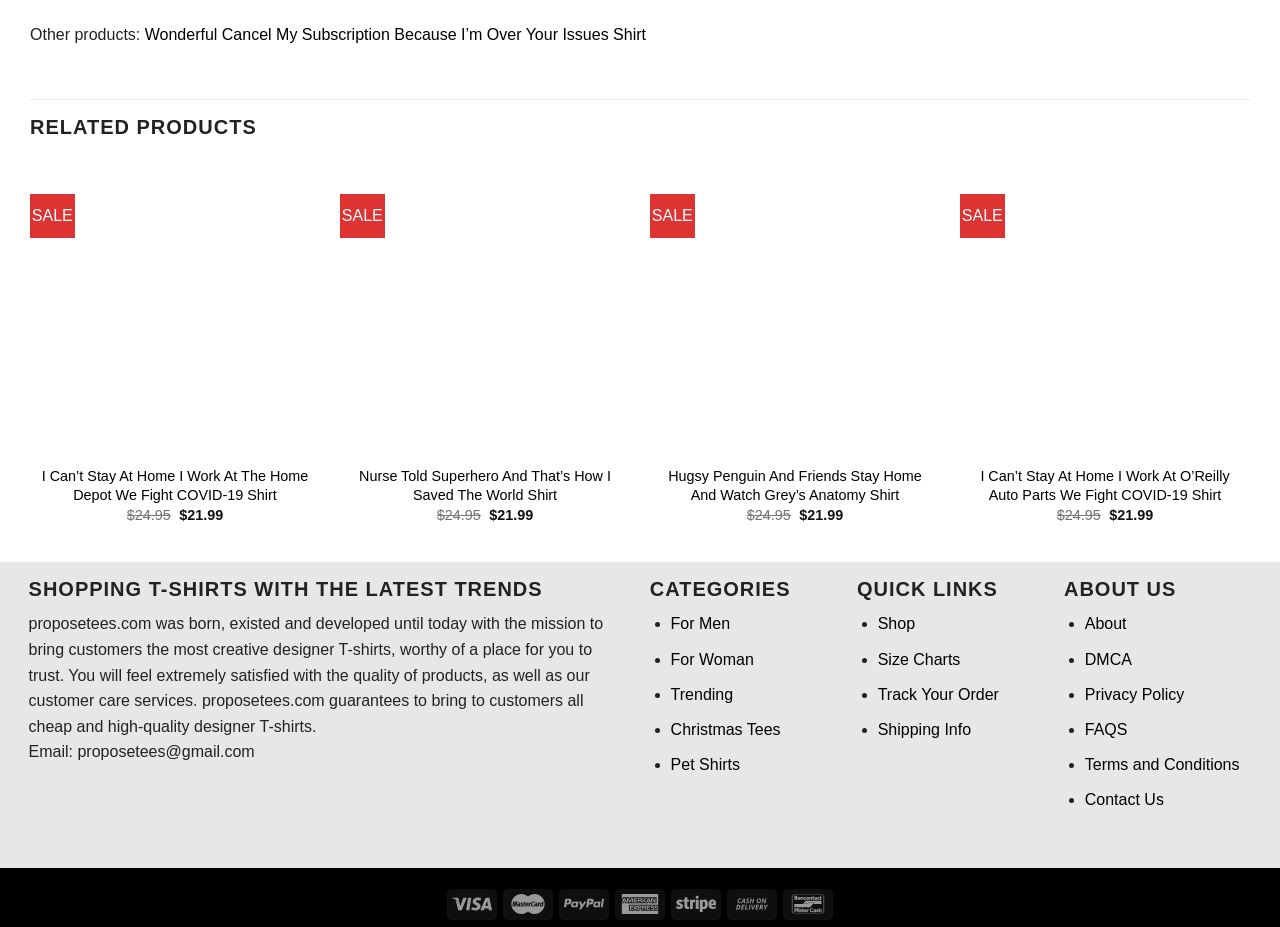Please examine the image and provide a detailed answer to the question: What is the price of the 'I Can’t Stay At Home I Work At The Home Depot We Fight COVID-19 Shirt'?

The price of the 'I Can’t Stay At Home I Work At The Home Depot We Fight COVID-19 Shirt' can be found by looking at the 'SALE' section, where the price is listed as '$21.99'.